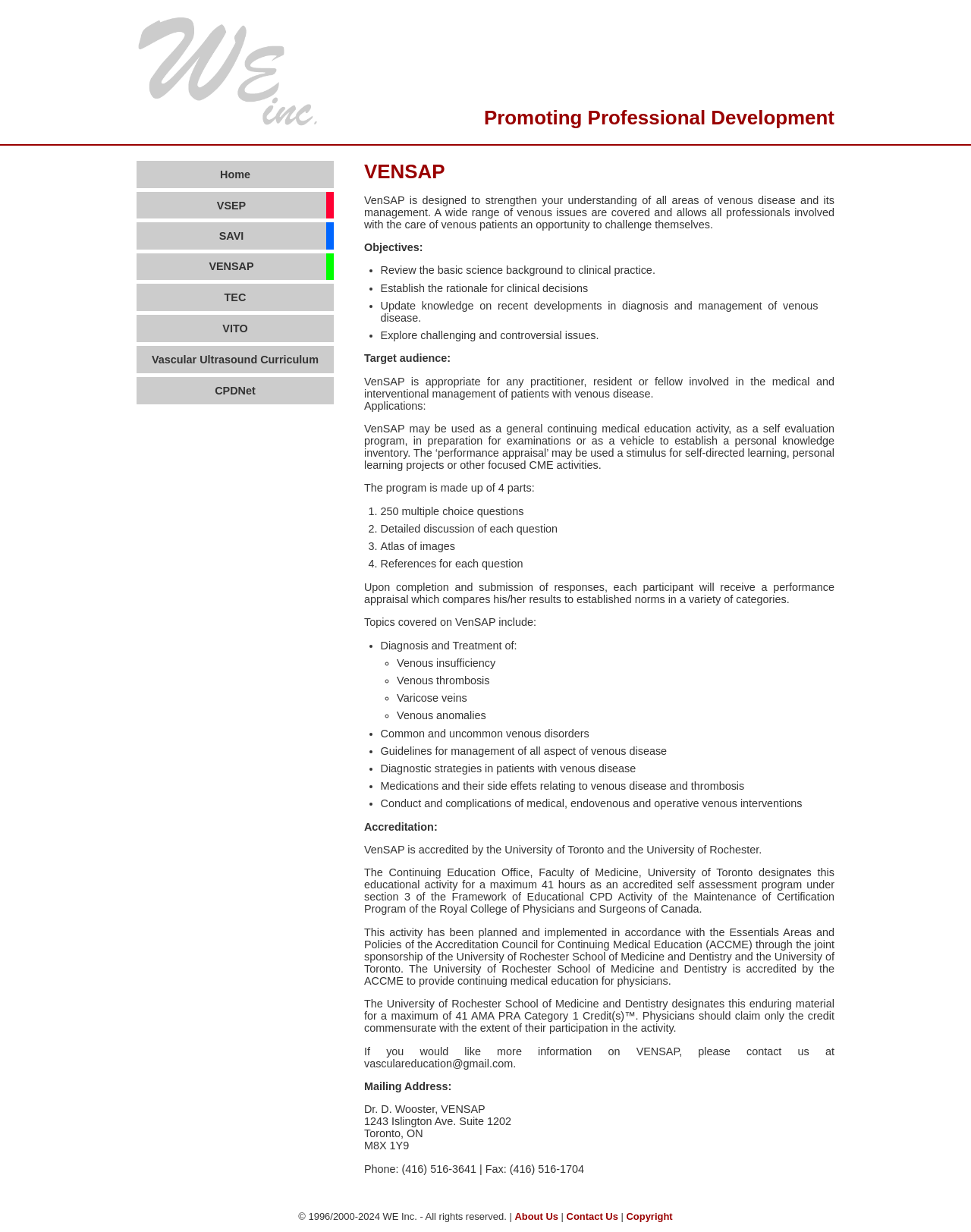Provide a comprehensive caption for the webpage.

The webpage is about VENSAP, a professional development program for medical professionals involved in the care of venous patients. At the top of the page, there is an image of "We inc." and a heading that reads "Promoting Professional Development". Below this, there is a navigation menu with links to "Home", "VSEP", "SAVI", "VENSAP", "TEC", "VITO", "Vascular Ultrasound Curriculum", and "CPDNet".

The main content of the page is divided into sections. The first section describes the program, stating that it is designed to strengthen understanding of venous disease and its management. It outlines the objectives of the program, which include reviewing basic science background, establishing the rationale for clinical decisions, updating knowledge on recent developments, and exploring challenging and controversial issues.

The next section targets the audience, stating that the program is suitable for any practitioner, resident, or fellow involved in the medical and interventional management of patients with venous disease. It then explains the applications of the program, which can be used as a general continuing medical education activity, a self-evaluation program, or in preparation for examinations.

The program is composed of four parts: 250 multiple-choice questions, detailed discussions of each question, an atlas of images, and references for each question. Upon completion, participants will receive a performance appraisal that compares their results to established norms in various categories.

The topics covered in the program include diagnosis and treatment of venous insufficiency, venous thrombosis, varicose veins, and venous anomalies, as well as common and uncommon venous disorders, guidelines for management, diagnostic strategies, medications, and complications of medical interventions.

The page also provides information on accreditation, stating that the program is accredited by the University of Toronto and the University of Rochester, and that it has been planned and implemented in accordance with the Essentials Areas and Policies of the Accreditation Council for Continuing Medical Education (ACCME).

Finally, the page provides contact information, including an email address, mailing address, phone number, and fax number. There are also links to "About Us", "Contact Us", and "Copyright" at the bottom of the page.